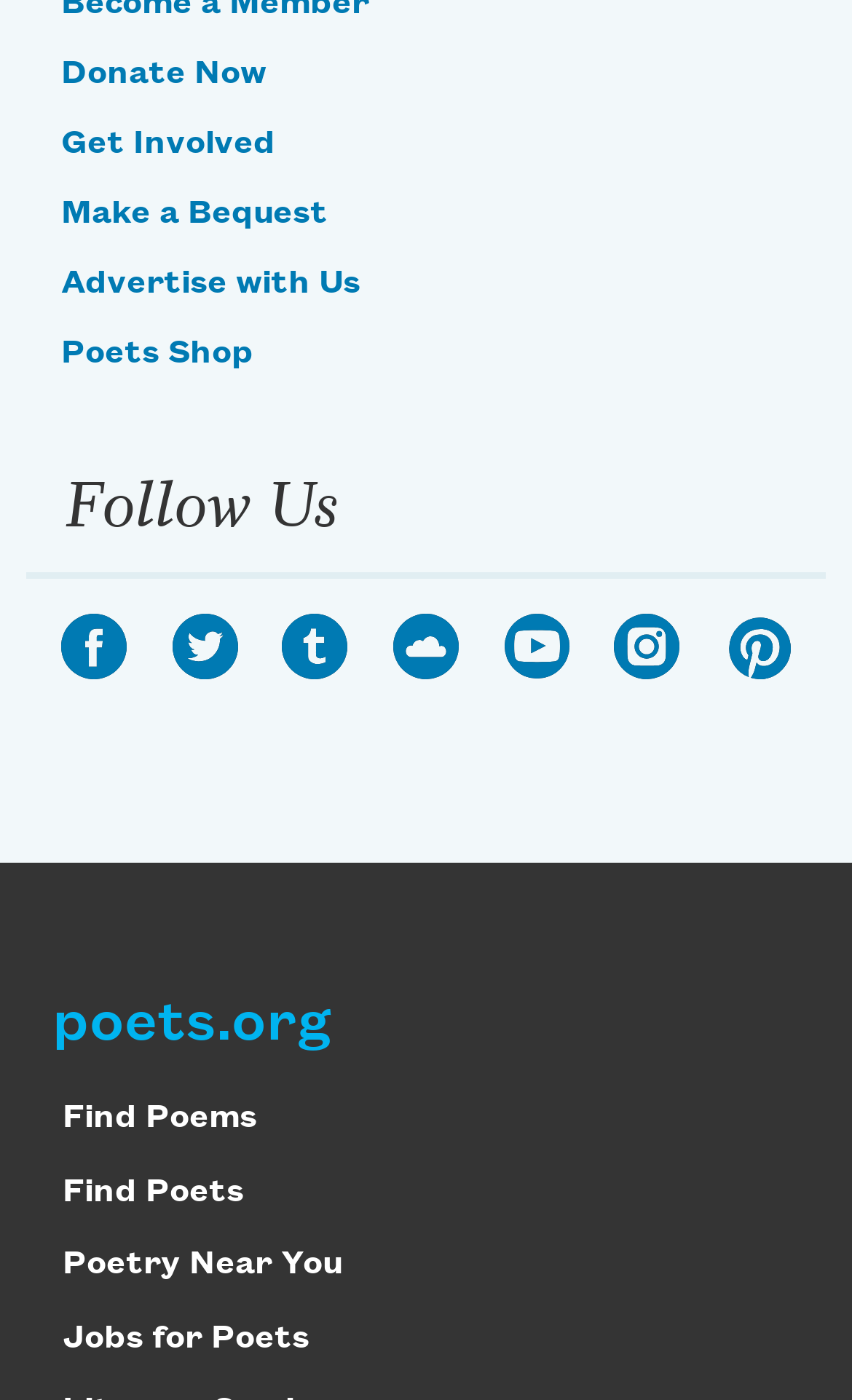Please specify the bounding box coordinates in the format (top-left x, top-left y, bottom-right x, bottom-right y), with all values as floating point numbers between 0 and 1. Identify the bounding box of the UI element described by: Instagram

[0.721, 0.438, 0.798, 0.484]